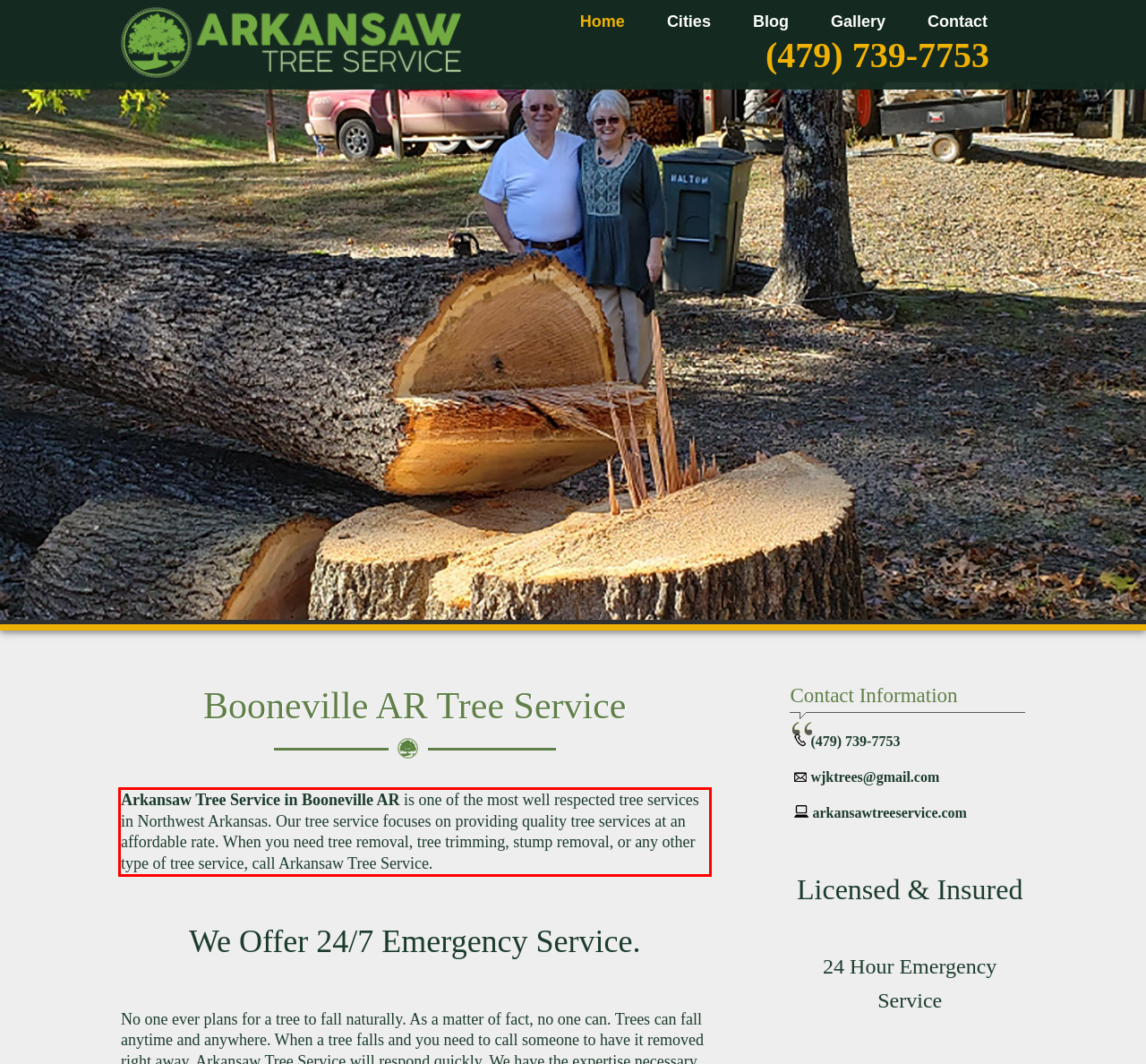Please look at the screenshot provided and find the red bounding box. Extract the text content contained within this bounding box.

Arkansaw Tree Service in Booneville AR is one of the most well respected tree services in Northwest Arkansas. Our tree service focuses on providing quality tree services at an affordable rate. When you need tree removal, tree trimming, stump removal, or any other type of tree service, call Arkansaw Tree Service.